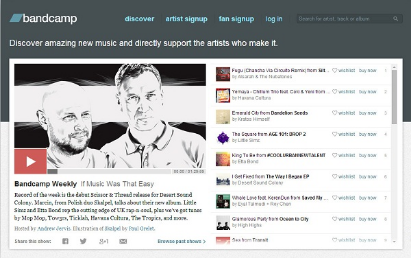Give a one-word or one-phrase response to the question:
What is the likely theme of the image?

Music